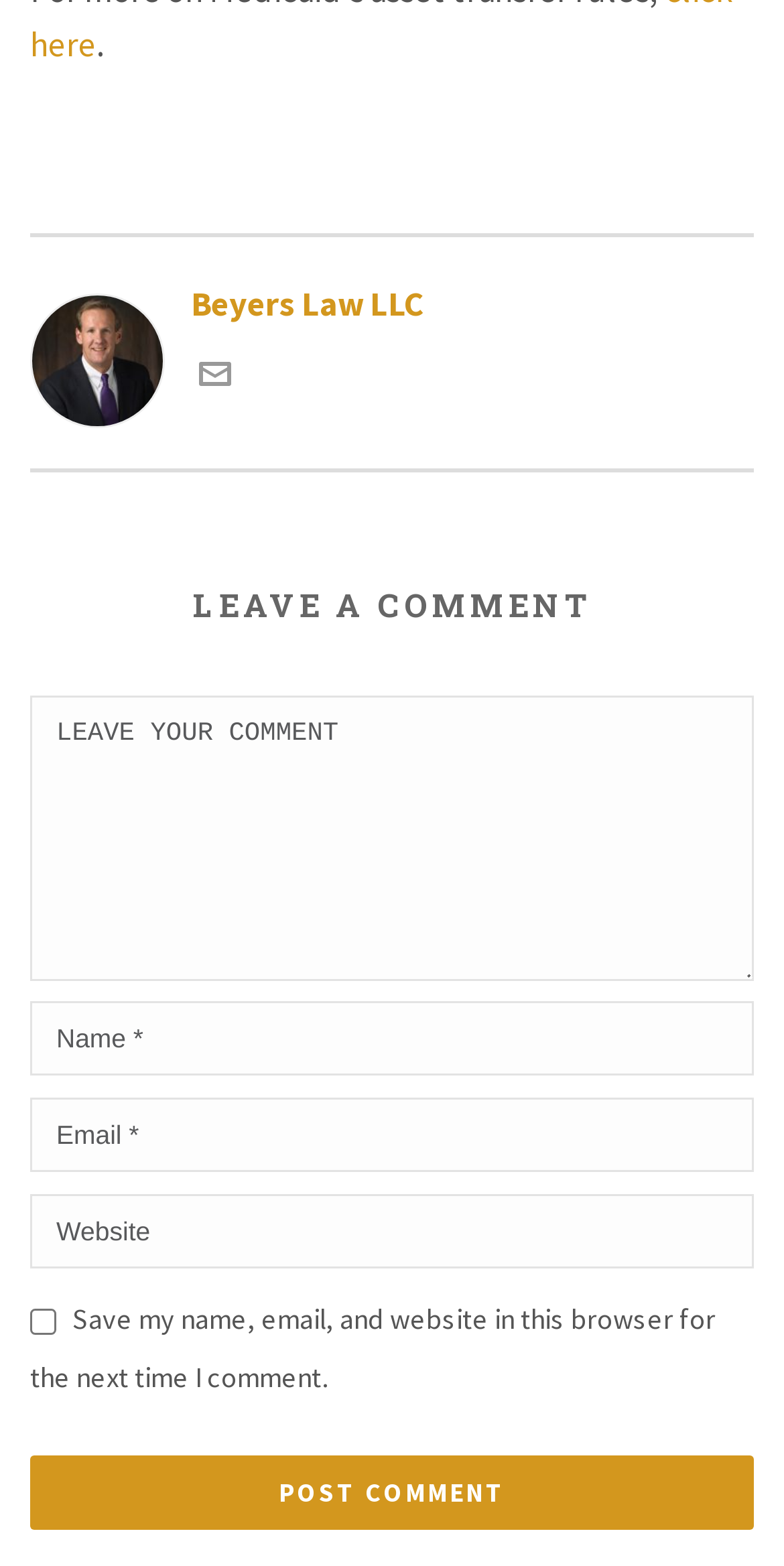Please provide a comprehensive answer to the question based on the screenshot: How many textboxes are in the comment form?

The comment form contains four textboxes: 'LEAVE YOUR COMMENT', 'Name *', 'Email *', and 'Website'. These textboxes are used to collect the user's comment and contact information.